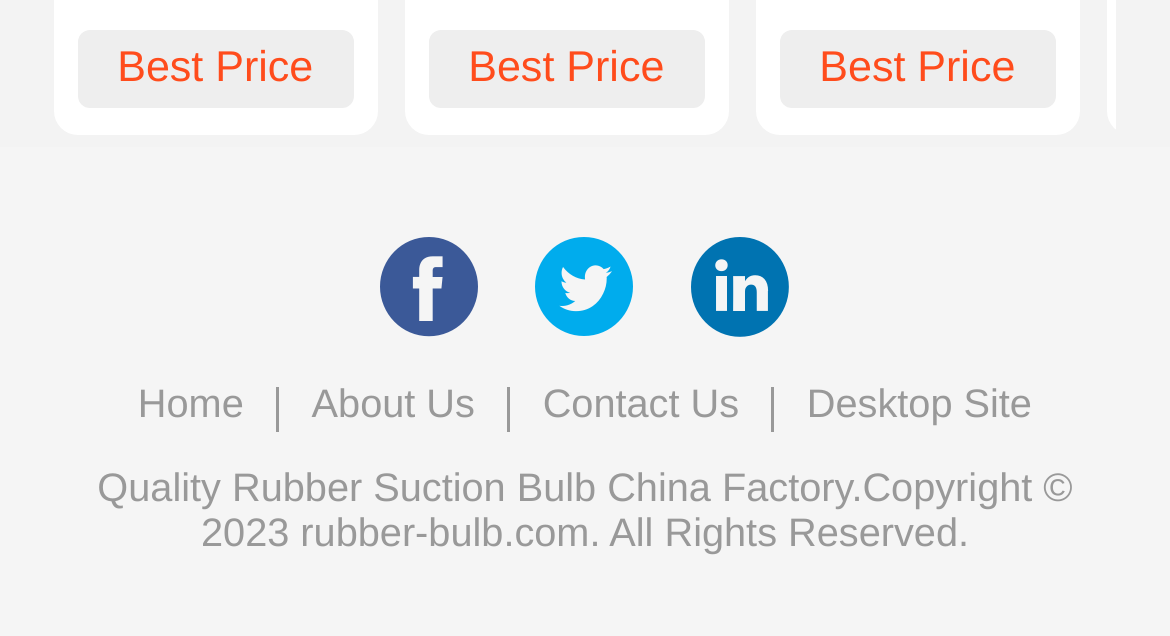Please analyze the image and give a detailed answer to the question:
How many 'Best Price' links are there?

I counted the number of links with the text 'Best Price', and there are three of them, so the answer is 3.